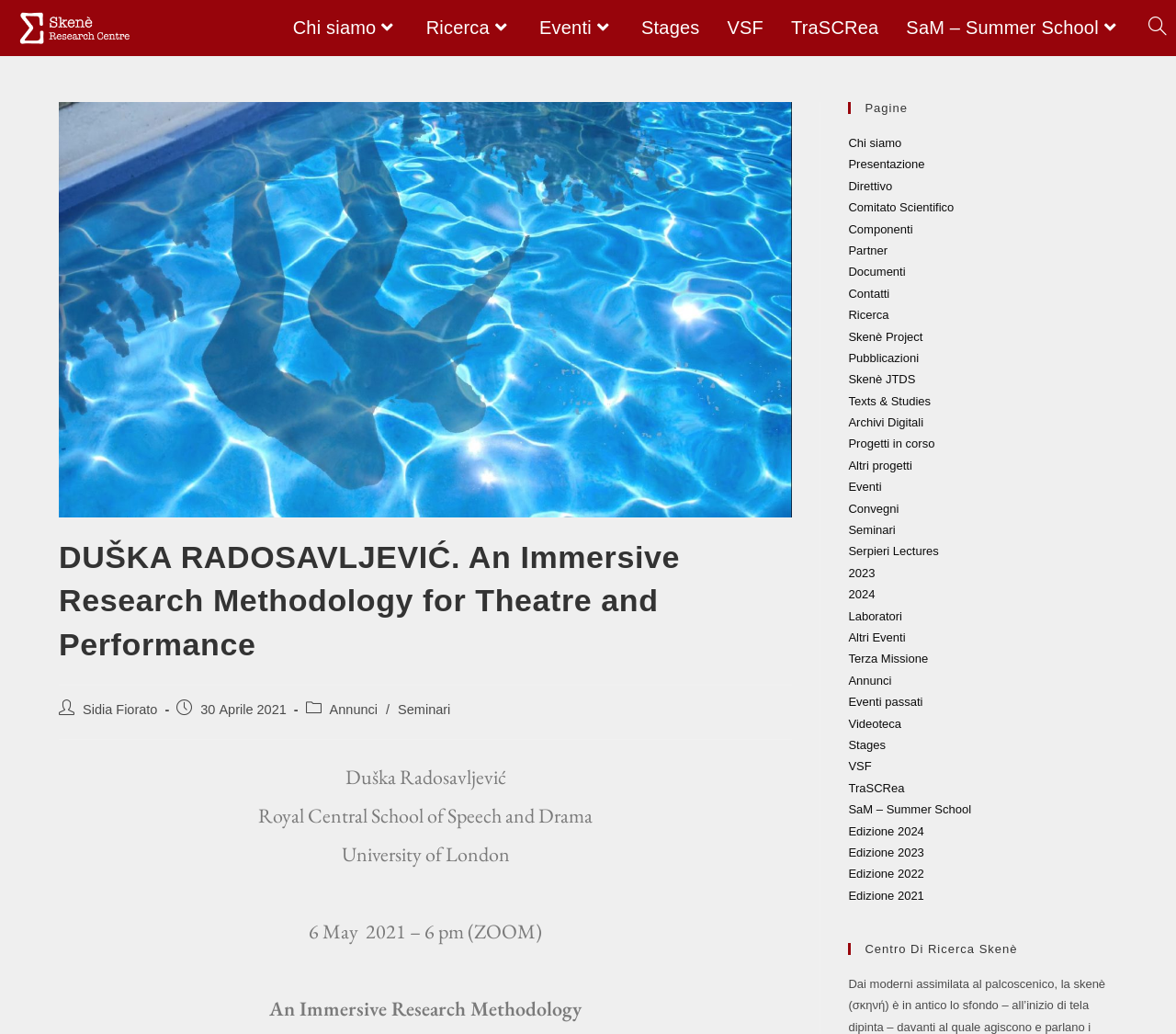What is the affiliation of Duška Radosavljević?
Based on the visual, give a brief answer using one word or a short phrase.

Royal Central School of Speech and Drama